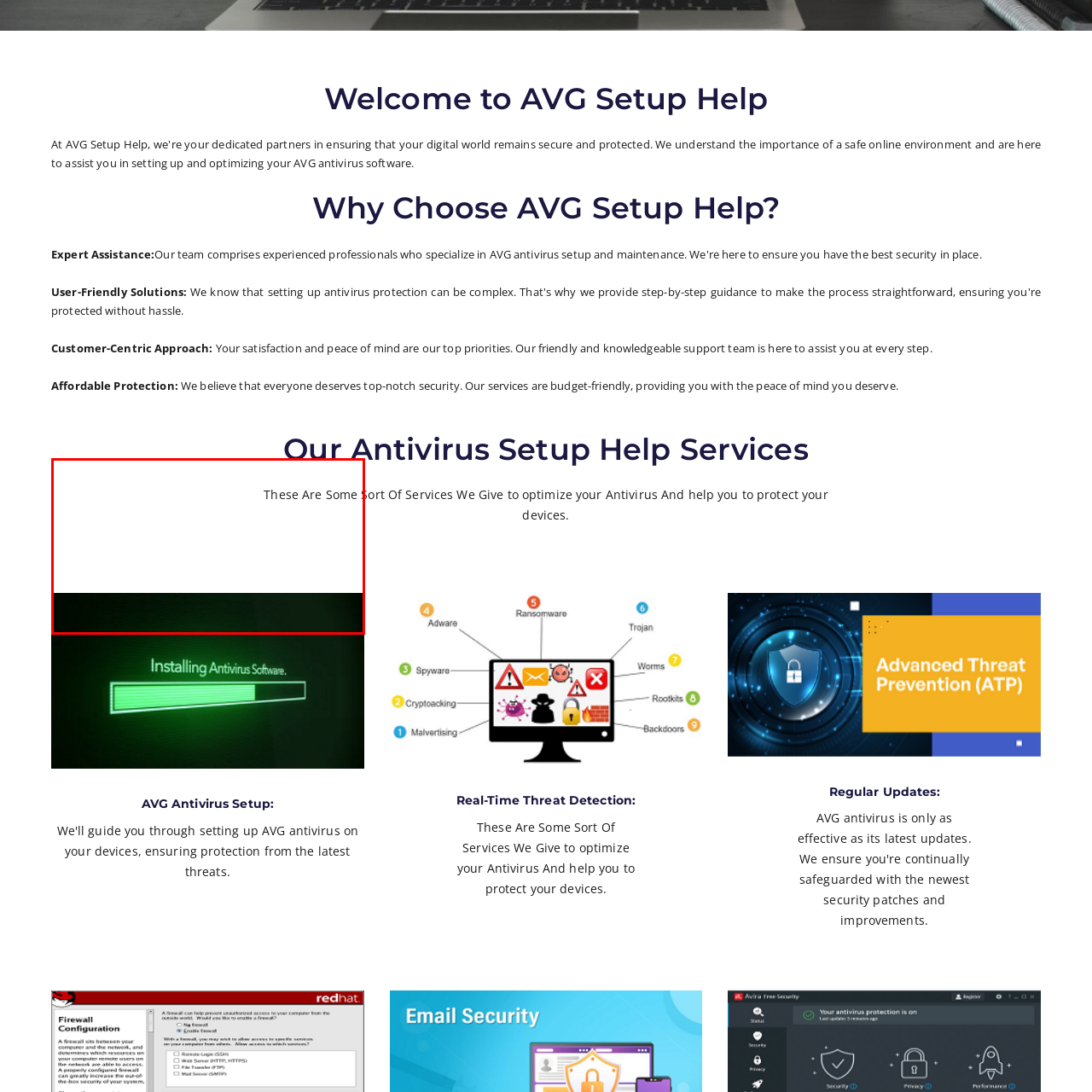Provide a detailed narrative of the image inside the red-bordered section.

The image titled "AVG Antivirus Setup" visually represents the core features of AVG's antivirus setup assistance. It accompanies a section discussing various services aimed at optimizing antivirus performance and protecting devices effectively. This segment emphasizes the user-friendly solutions provided by AVG, highlighting their commitment to customer satisfaction and affordable protection. The overall design aims to communicate trust and reliability in AVG's offerings, with a focus on making security accessible to everyone.